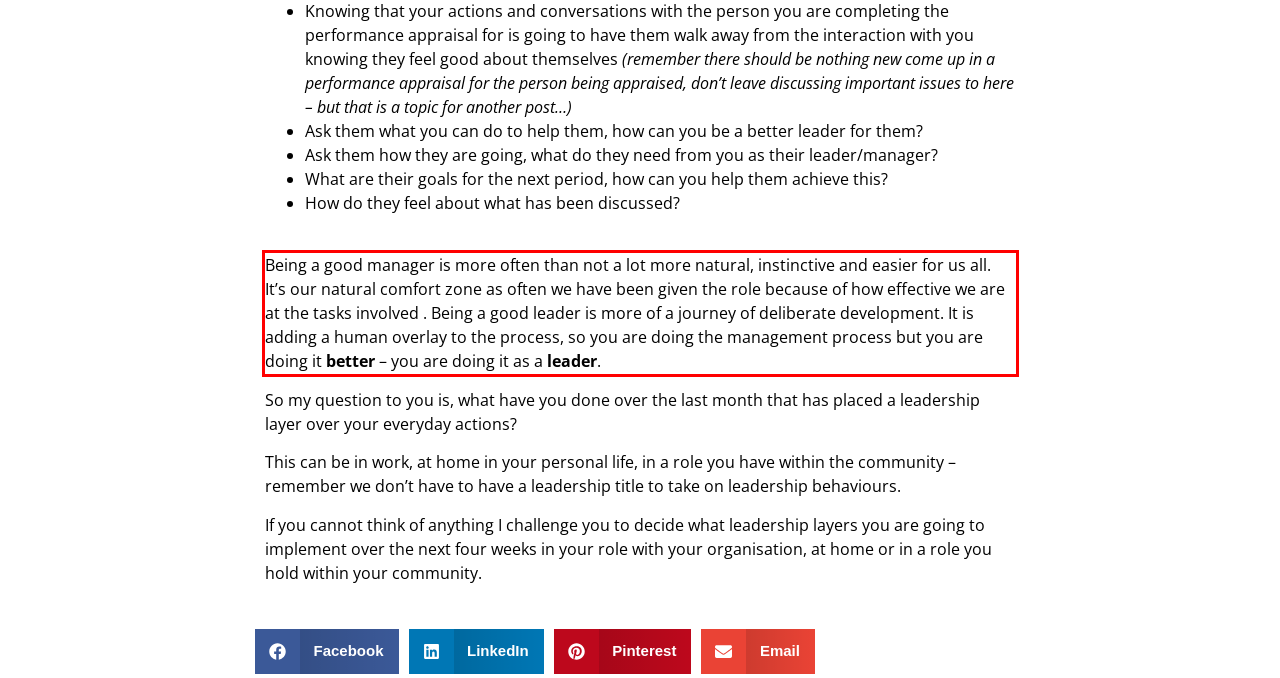You are given a screenshot of a webpage with a UI element highlighted by a red bounding box. Please perform OCR on the text content within this red bounding box.

Being a good manager is more often than not a lot more natural, instinctive and easier for us all. It’s our natural comfort zone as often we have been given the role because of how effective we are at the tasks involved . Being a good leader is more of a journey of deliberate development. It is adding a human overlay to the process, so you are doing the management process but you are doing it better – you are doing it as a leader.